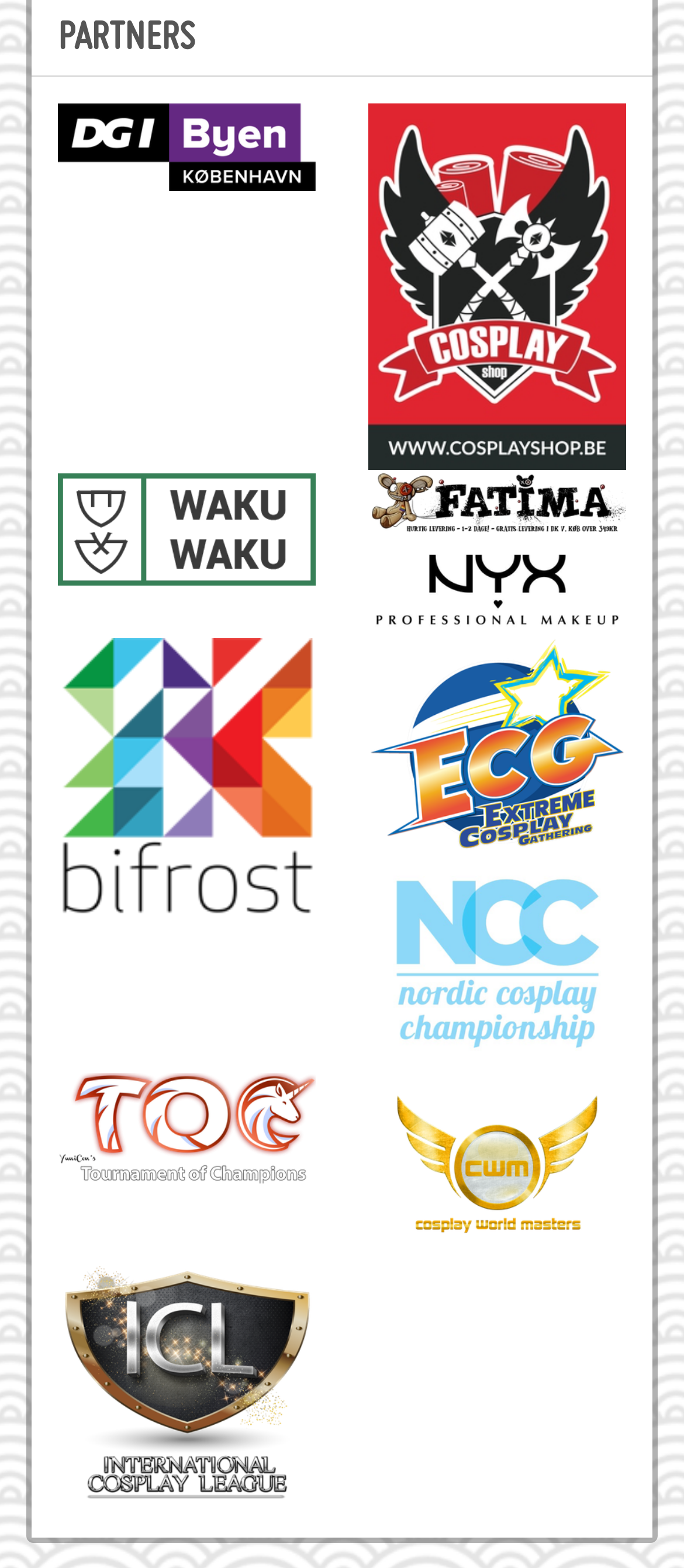Please locate the bounding box coordinates of the element that needs to be clicked to achieve the following instruction: "explore WakuWaku". The coordinates should be four float numbers between 0 and 1, i.e., [left, top, right, bottom].

[0.046, 0.302, 0.5, 0.374]